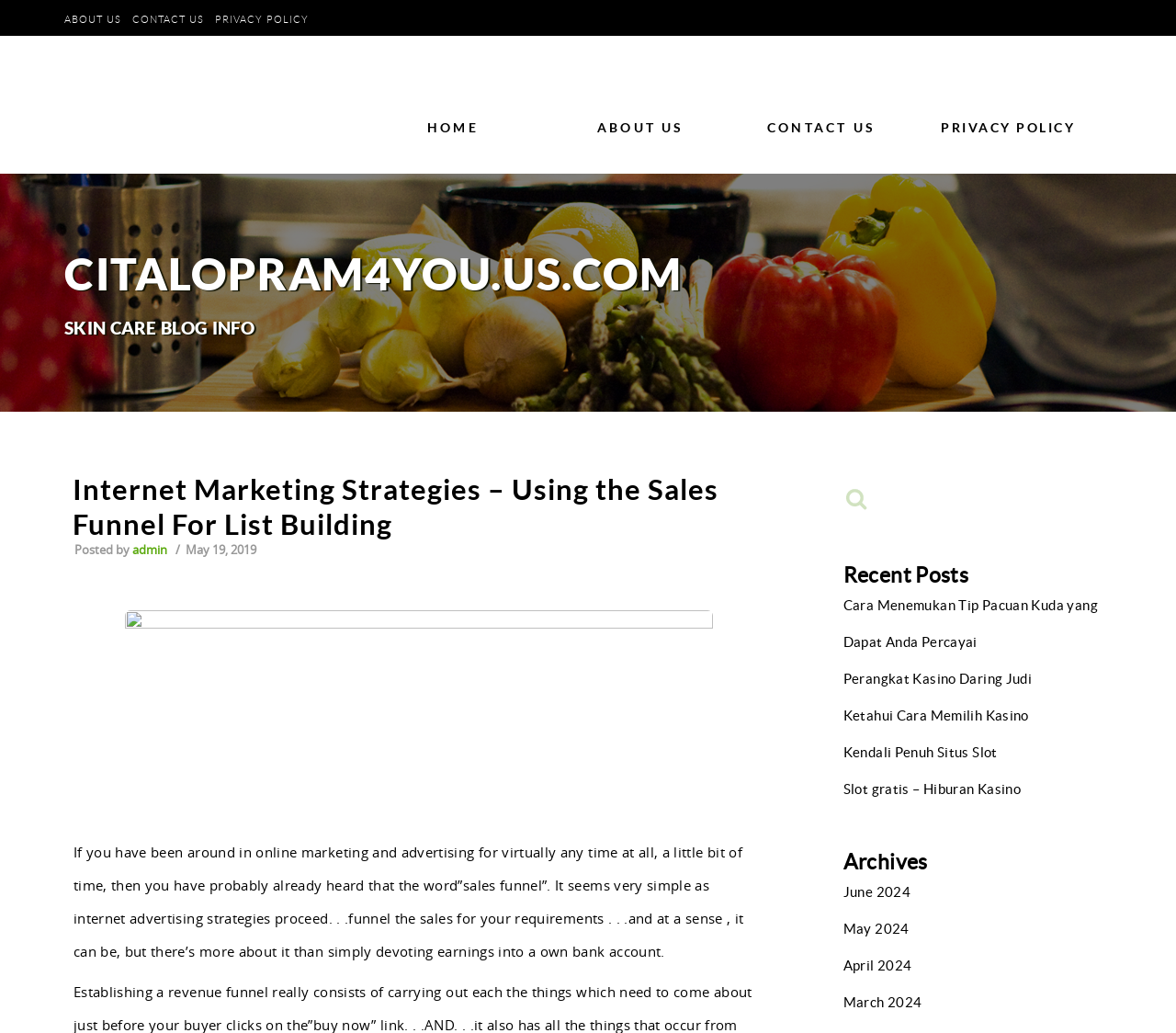Using the provided element description: "Contact Us", identify the bounding box coordinates. The coordinates should be four floats between 0 and 1 in the order [left, top, right, bottom].

[0.112, 0.012, 0.173, 0.024]